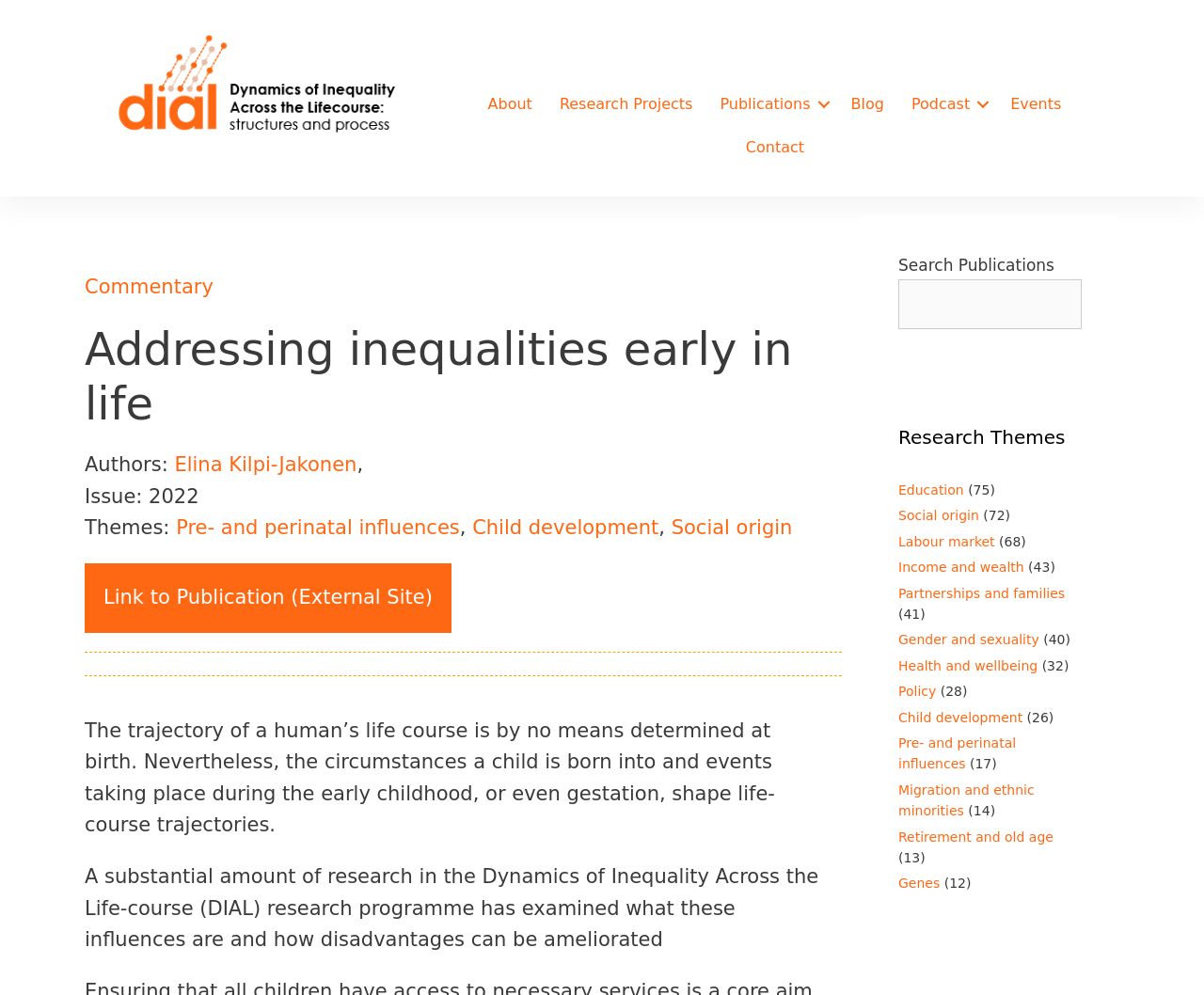How many research themes are listed?
Using the image as a reference, deliver a detailed and thorough answer to the question.

The answer can be found by counting the number of links in the 'Research Themes' section, which are 'Education', 'Social origin', 'Labour market', 'Income and wealth', 'Partnerships and families', 'Gender and sexuality', 'Health and wellbeing', 'Policy', 'Child development', 'Pre- and perinatal influences', 'Migration and ethnic minorities', 'Retirement and old age', and 'Genes'.